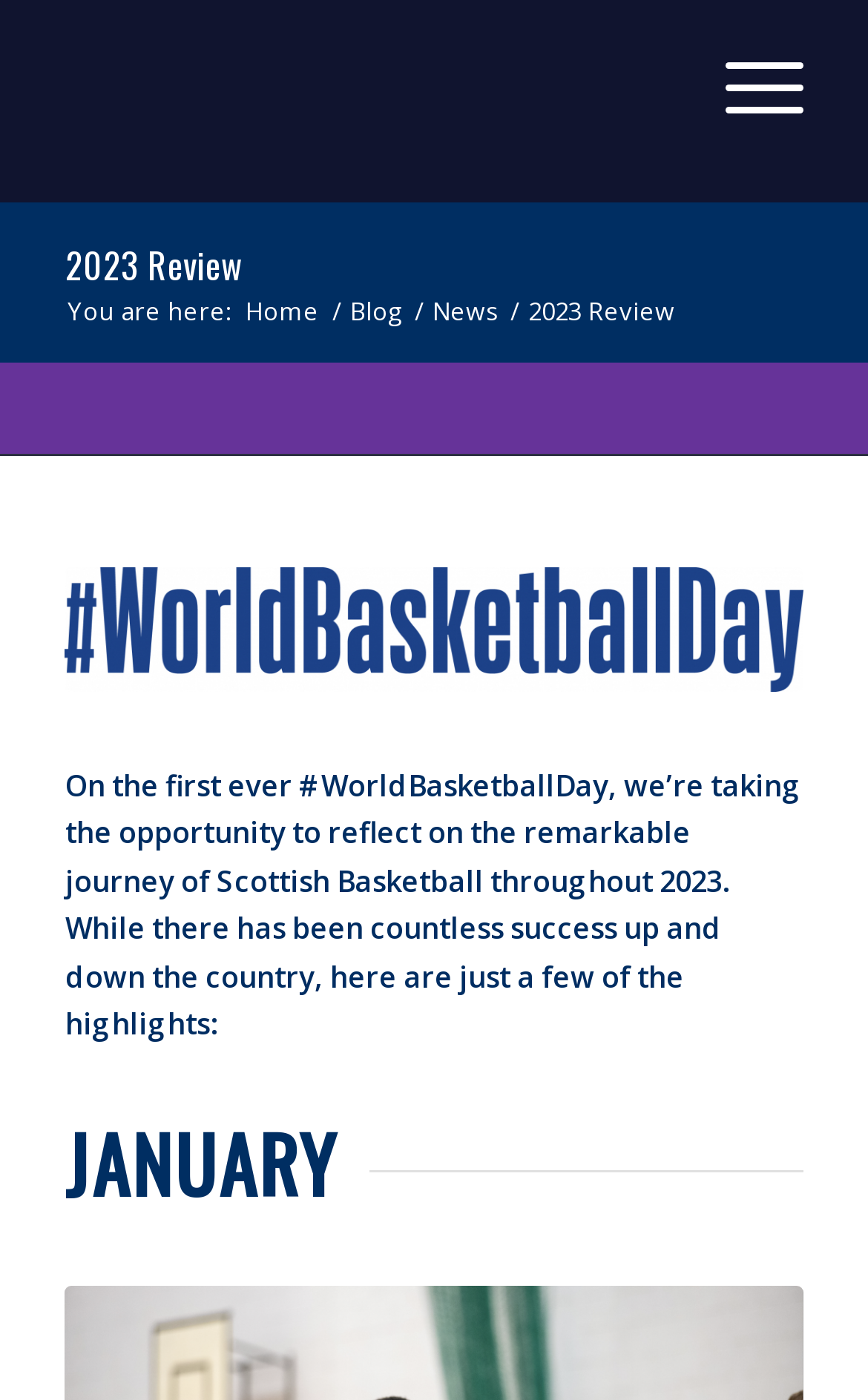Return the bounding box coordinates of the UI element that corresponds to this description: "Imprint". The coordinates must be given as four float numbers in the range of 0 and 1, [left, top, right, bottom].

None